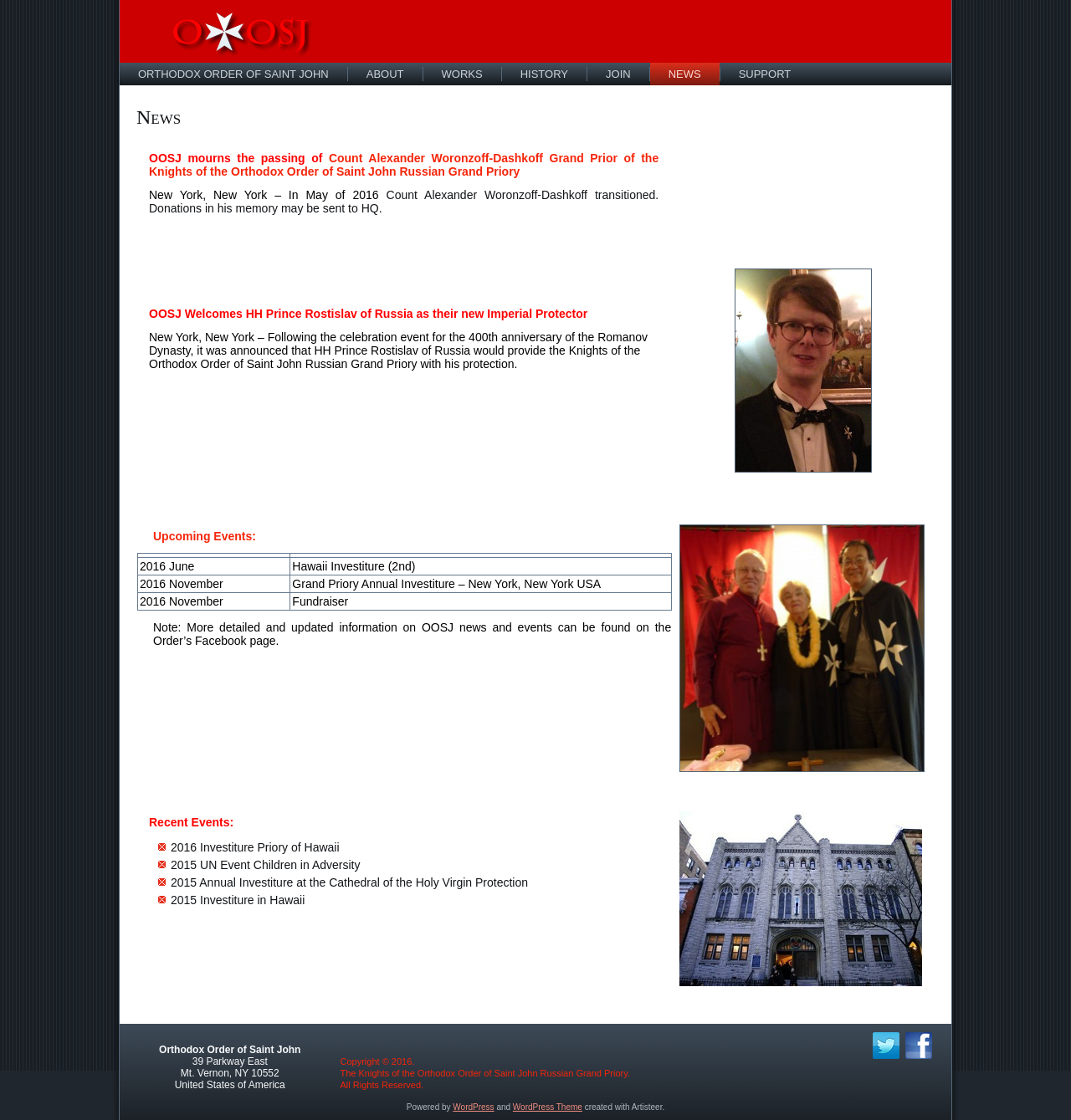How many upcoming events are listed?
Please provide a detailed answer to the question.

The upcoming events are listed in a table format, with three rows. Each row represents an event, and the events are listed with their corresponding dates. Therefore, there are three upcoming events listed.